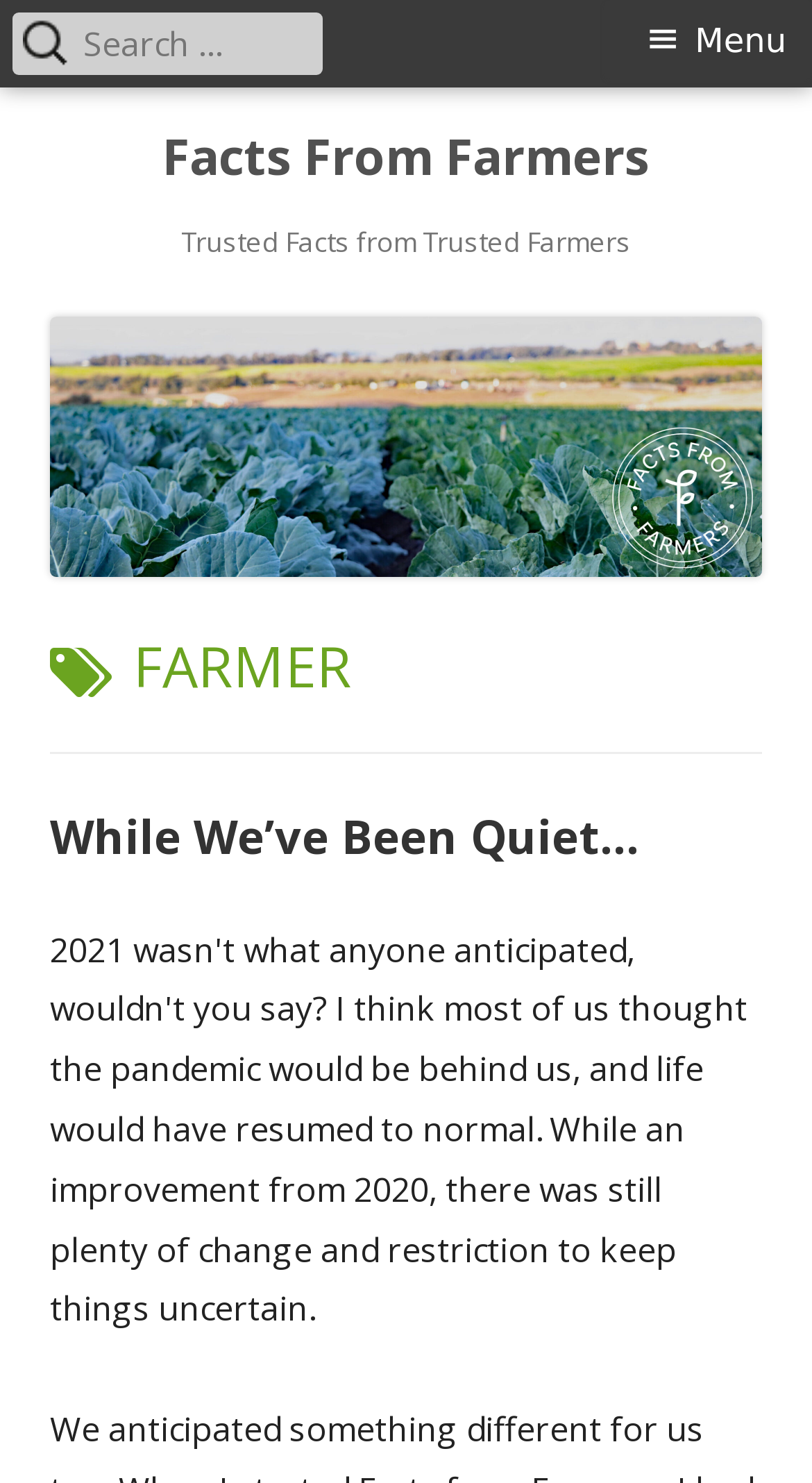Is the search box available?
Based on the screenshot, respond with a single word or phrase.

Yes